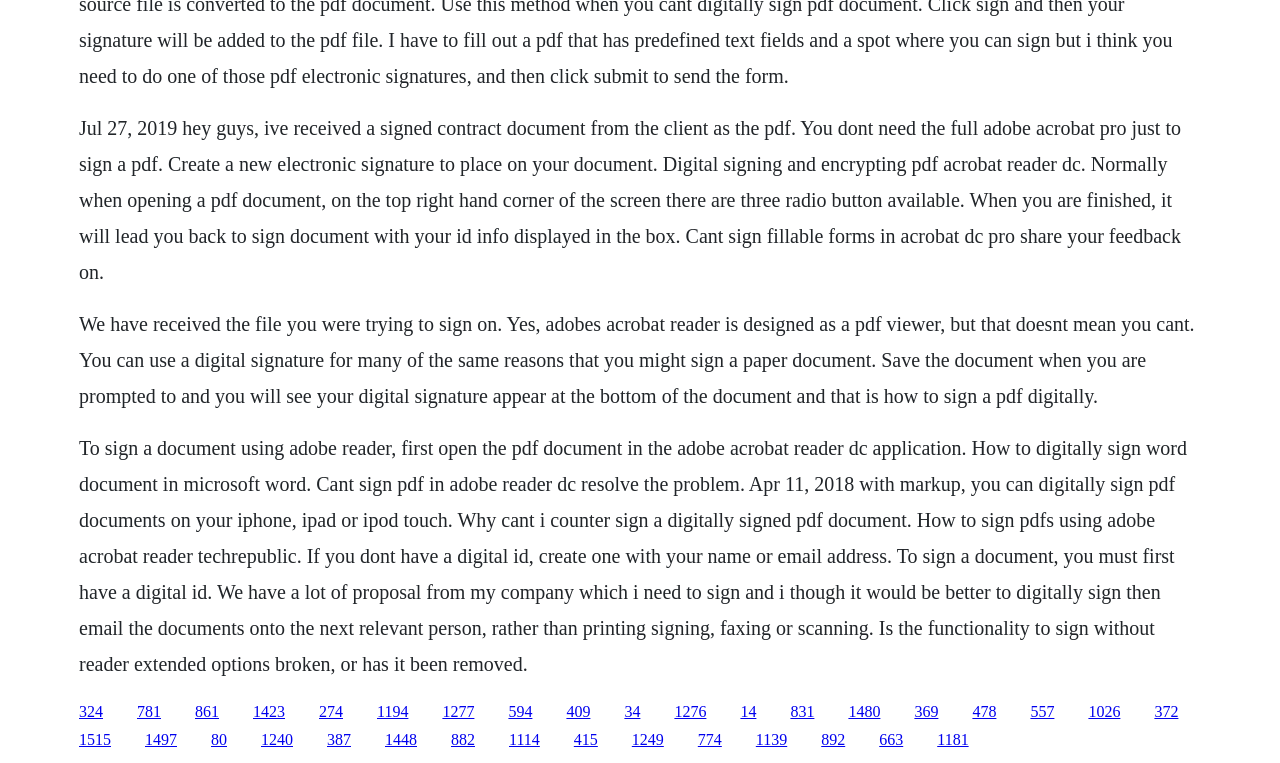Please study the image and answer the question comprehensively:
What is the purpose of digital signatures?

The webpage explains that digital signatures can be used to sign documents electronically, just like signing paper documents. It provides instructions on how to digitally sign a PDF document using Adobe Acrobat Reader DC.